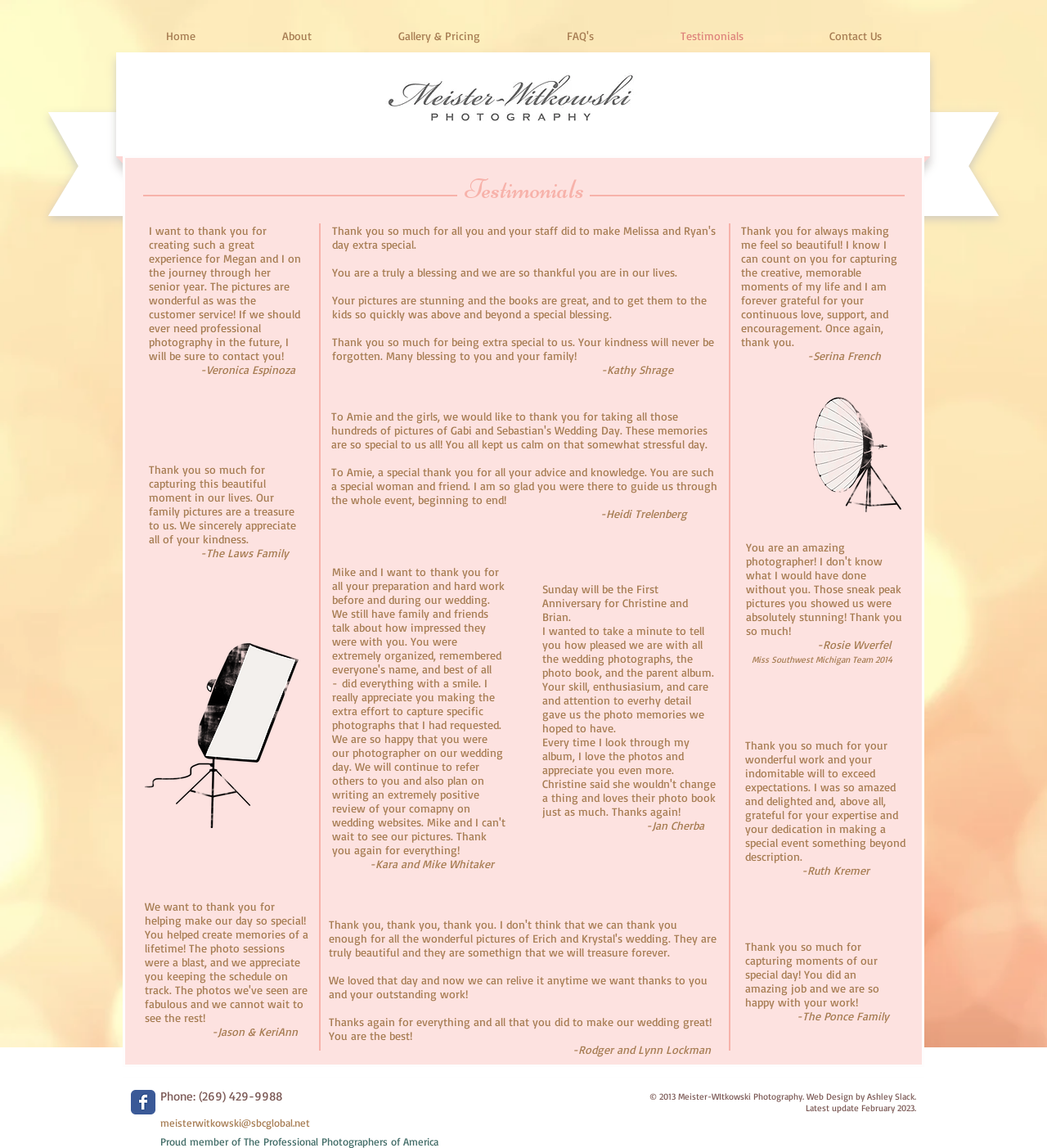Detail the features and information presented on the webpage.

This webpage is about Meister-Witkowski Photography, a wedding photographer based in Stevensville, MI. At the top of the page, there is a logo and a navigation menu with links to different sections of the website, including Home, About, Gallery & Pricing, FAQ's, Testimonials, and Contact Us.

Below the navigation menu, there is a main section that takes up most of the page. This section is divided into two columns. The left column contains a series of testimonials from satisfied clients, each with a quote and the client's name. The quotes are arranged in a vertical list, with each quote separated from the others by a small gap.

The right column contains two images, one above the other. The top image is labeled "Grungy Reflector," and the bottom image is labeled "Grungy Projector." These images appear to be examples of the photographer's work.

At the very bottom of the page, there is a section with contact information, including a phone number, email address, and copyright information. There is also a link to the photographer's Facebook page and a statement indicating that the website was designed by Ashley Slack. The page was last updated in February 2023, and the photographer is a proud member of the Professional Photographers of America.